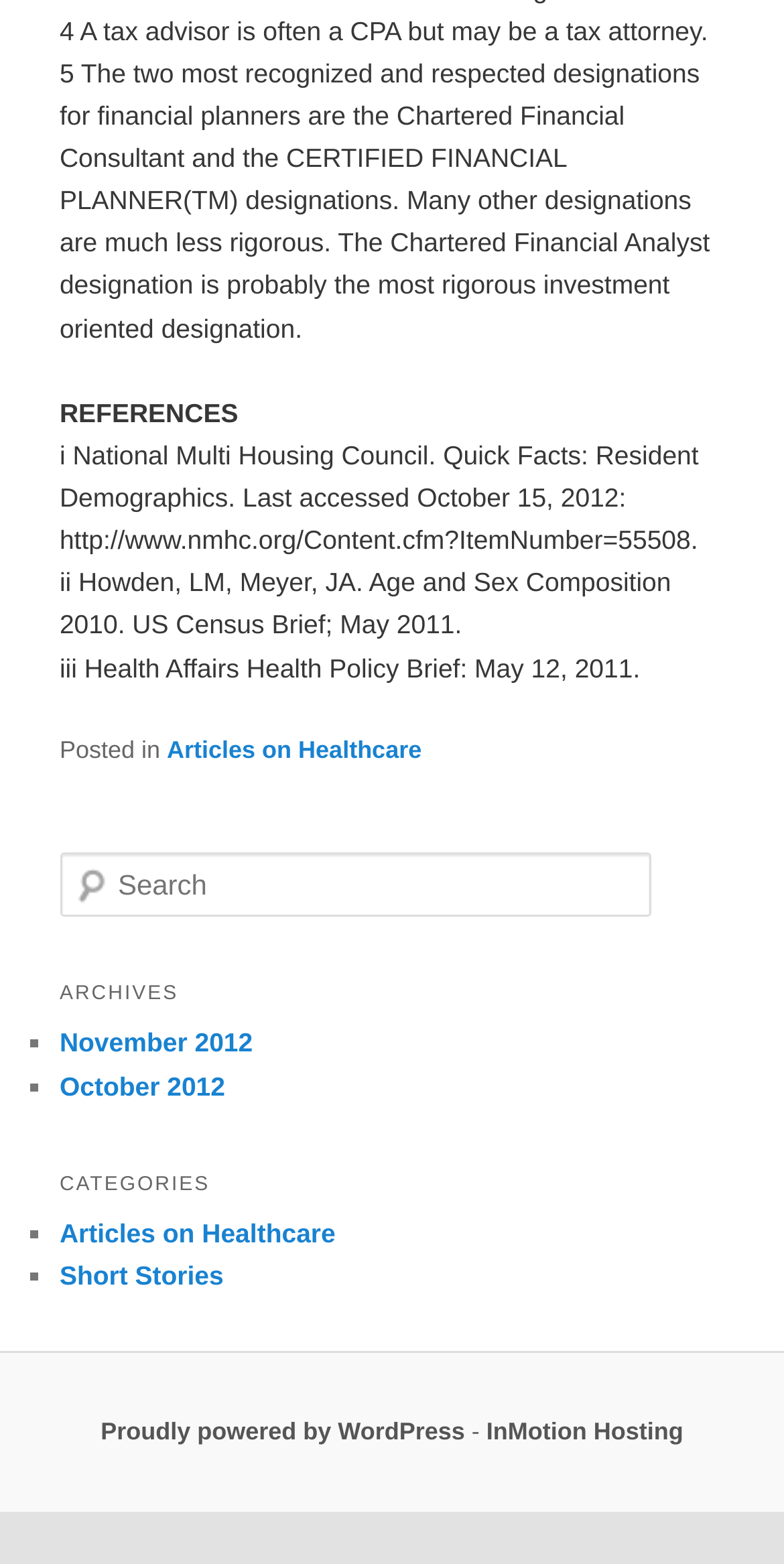Please identify the bounding box coordinates of the element's region that I should click in order to complete the following instruction: "Check the categories". The bounding box coordinates consist of four float numbers between 0 and 1, i.e., [left, top, right, bottom].

[0.076, 0.742, 0.924, 0.775]